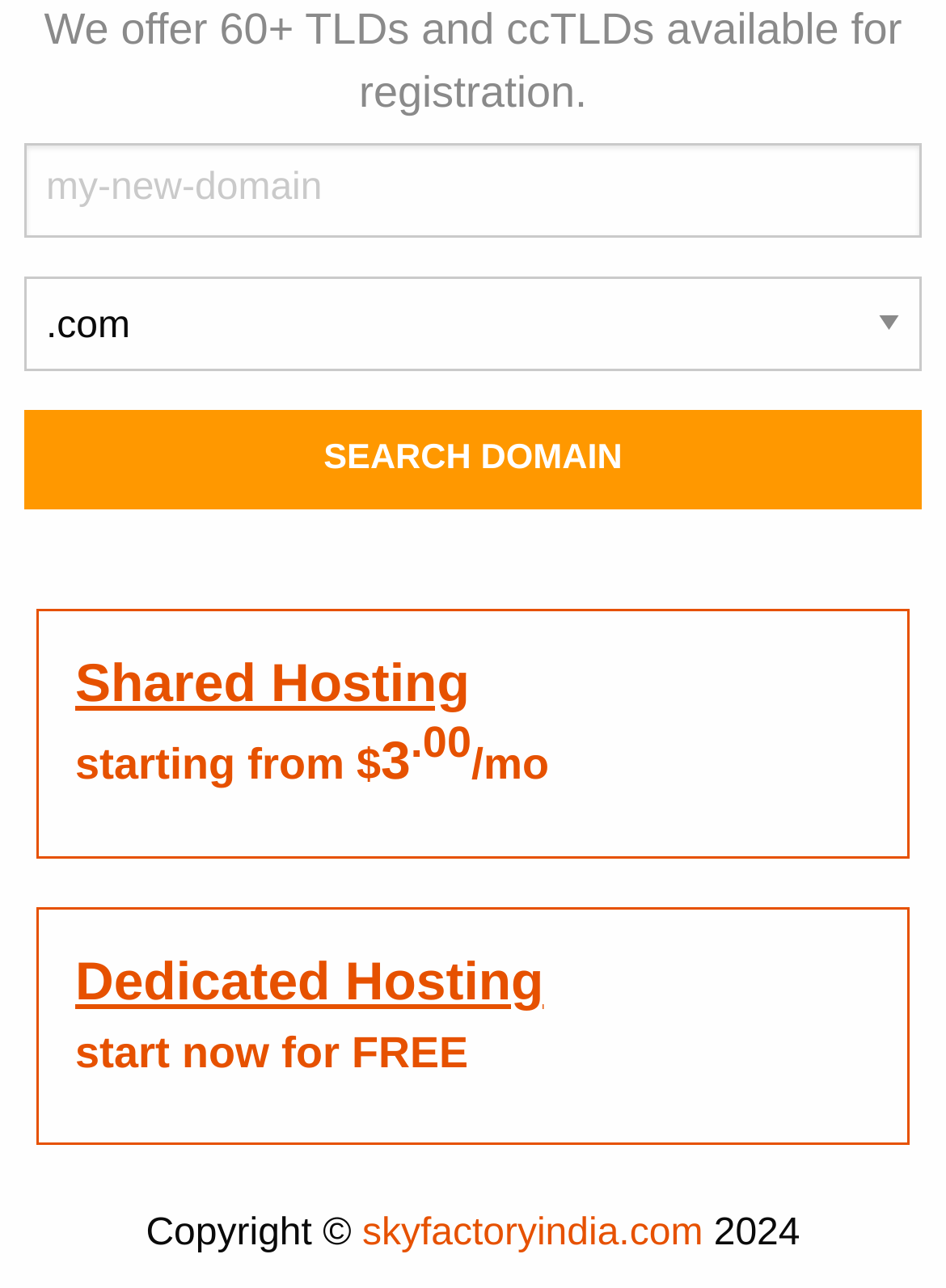Identify the coordinates of the bounding box for the element described below: "skyfactoryindia.com". Return the coordinates as four float numbers between 0 and 1: [left, top, right, bottom].

[0.383, 0.942, 0.743, 0.974]